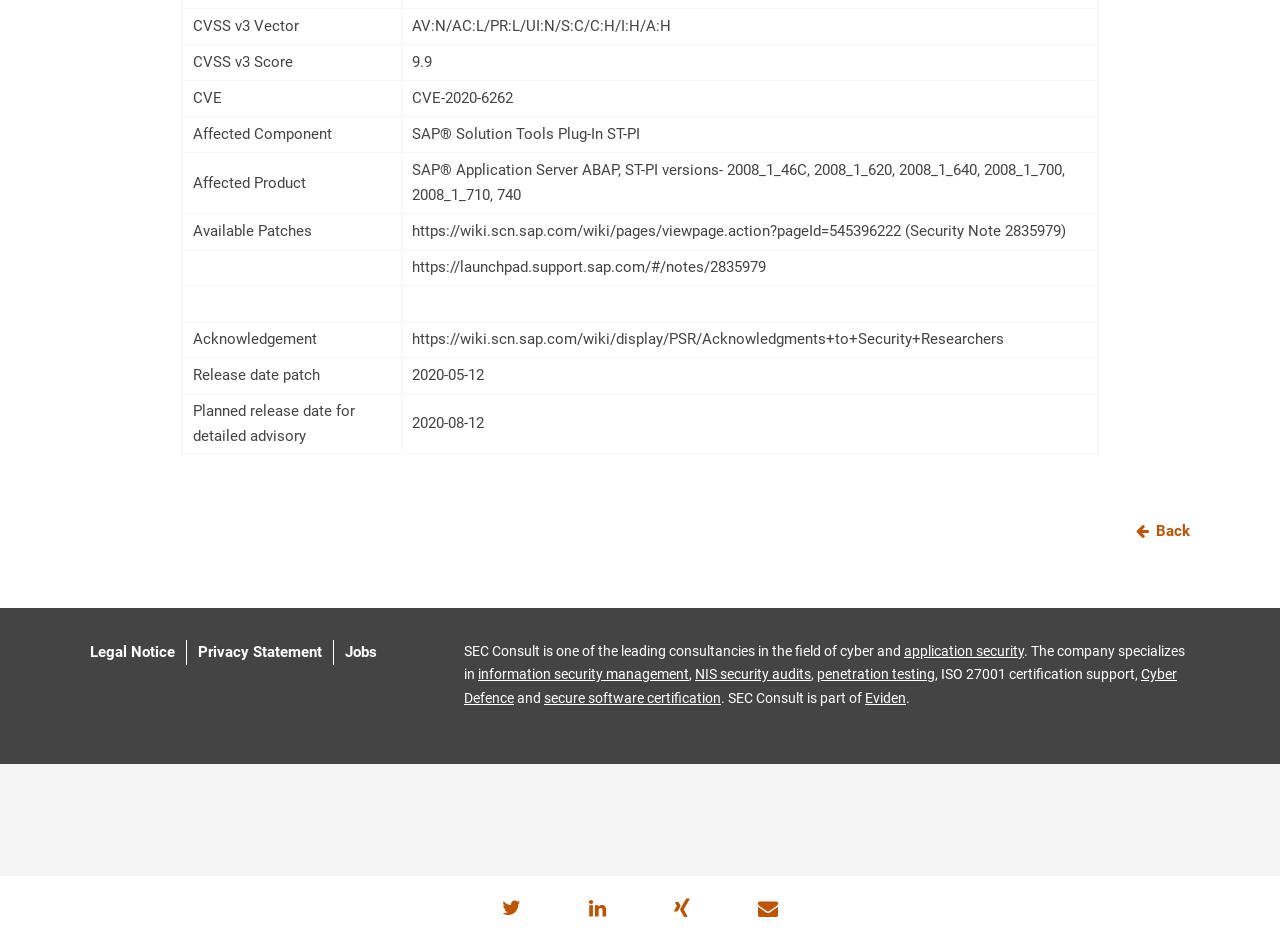Locate the UI element described by DIY and provide its bounding box coordinates. Use the format (top-left x, top-left y, bottom-right x, bottom-right y) with all values as floating point numbers between 0 and 1.

None